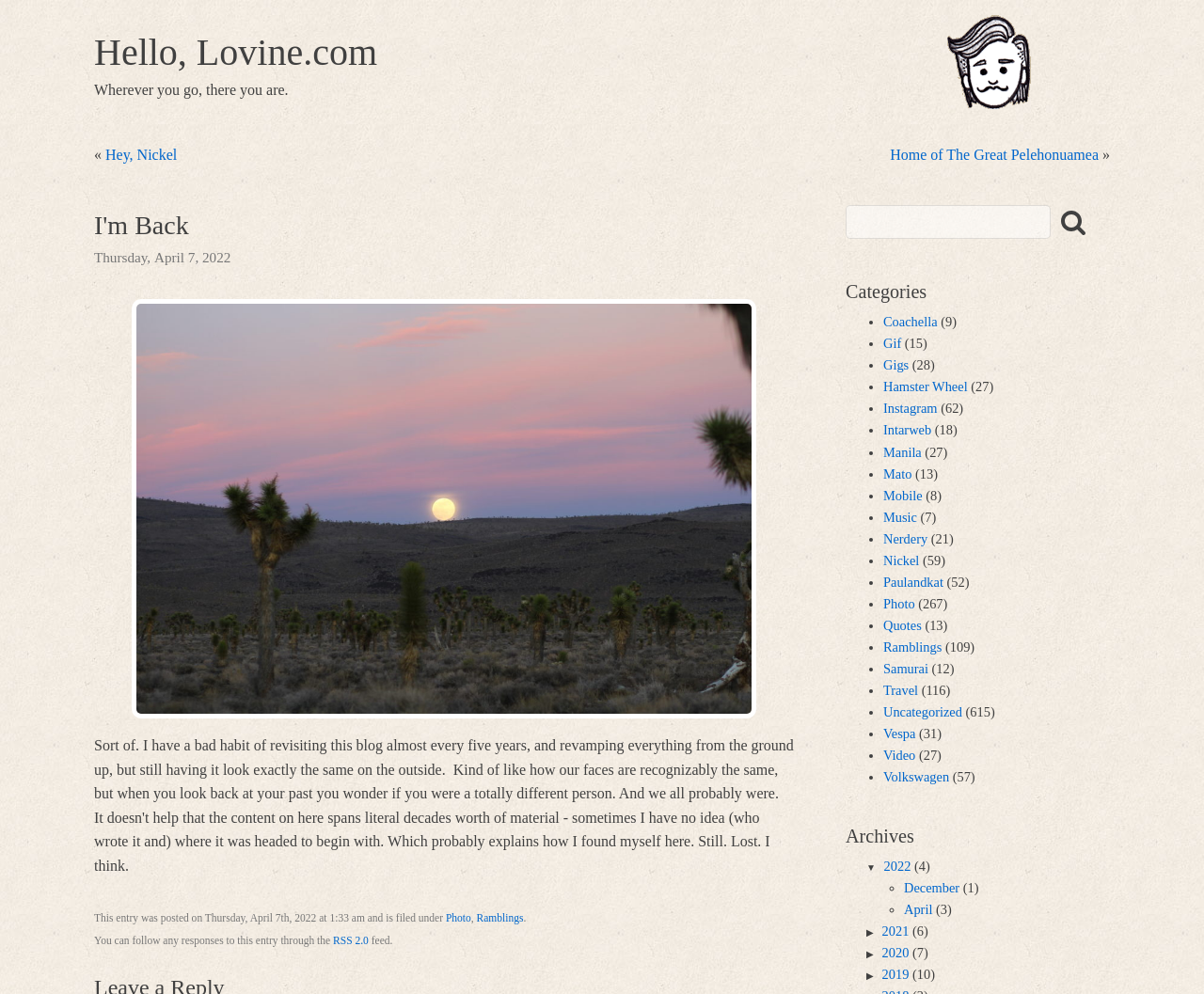How many categories are listed?
Please answer the question with as much detail as possible using the screenshot.

I counted the number of list markers (•) under the heading 'Categories' and found 19 categories listed.